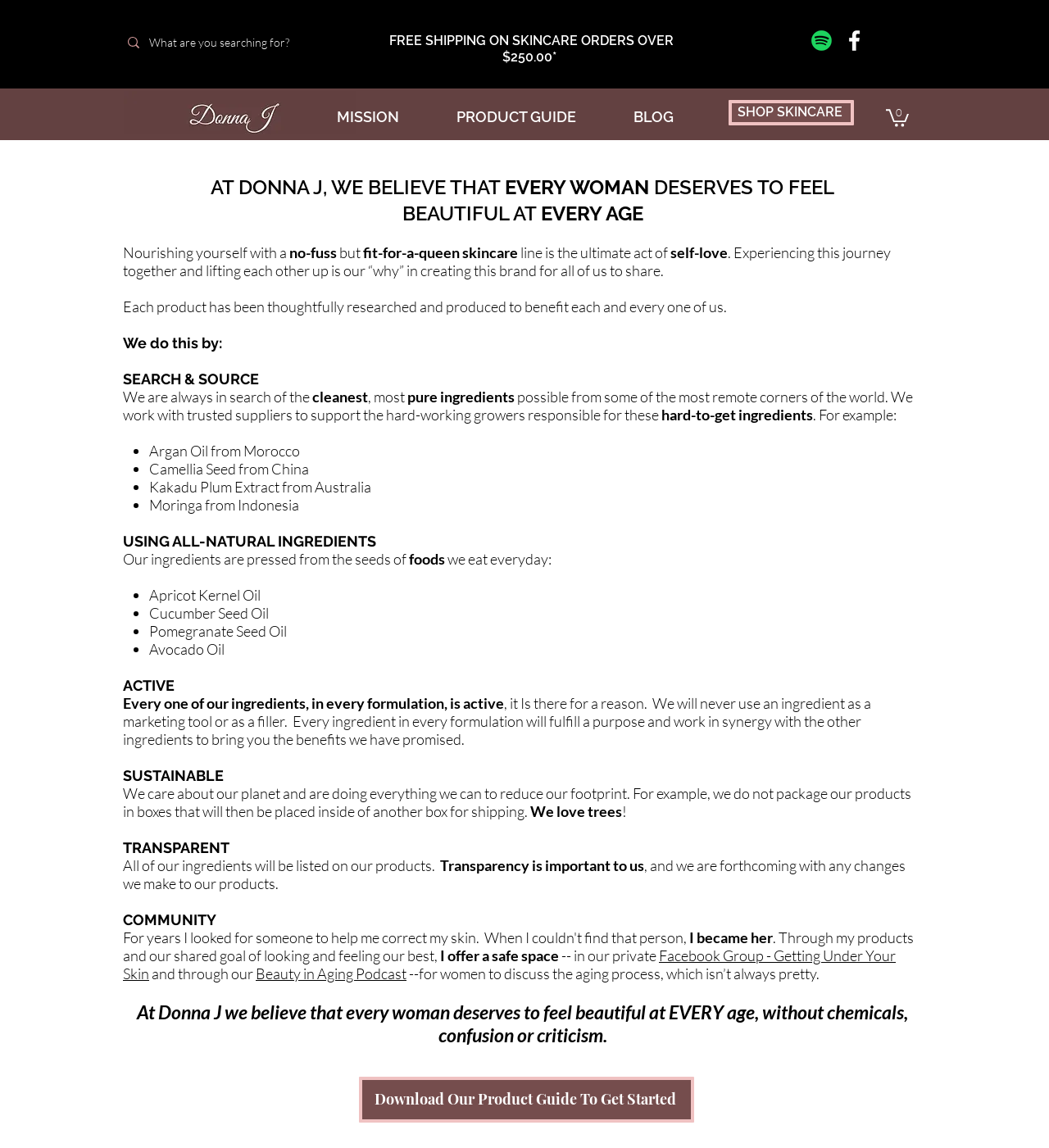Locate the bounding box coordinates of the clickable area to execute the instruction: "Shop skincare products". Provide the coordinates as four float numbers between 0 and 1, represented as [left, top, right, bottom].

[0.695, 0.087, 0.814, 0.109]